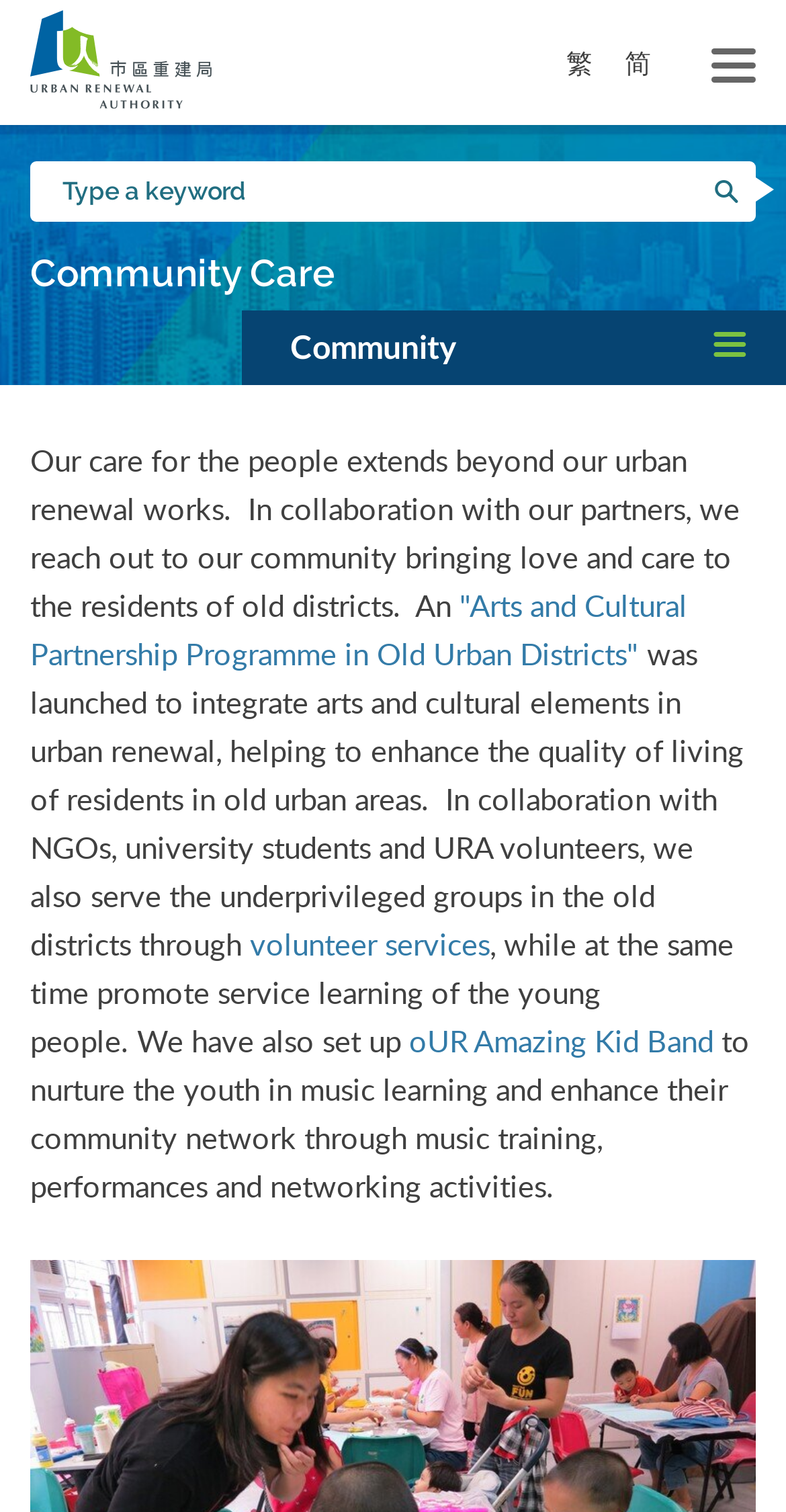Identify the bounding box coordinates of the region that needs to be clicked to carry out this instruction: "Learn about Arts and Cultural Partnership Programme in Old Urban Districts". Provide these coordinates as four float numbers ranging from 0 to 1, i.e., [left, top, right, bottom].

[0.038, 0.386, 0.874, 0.445]